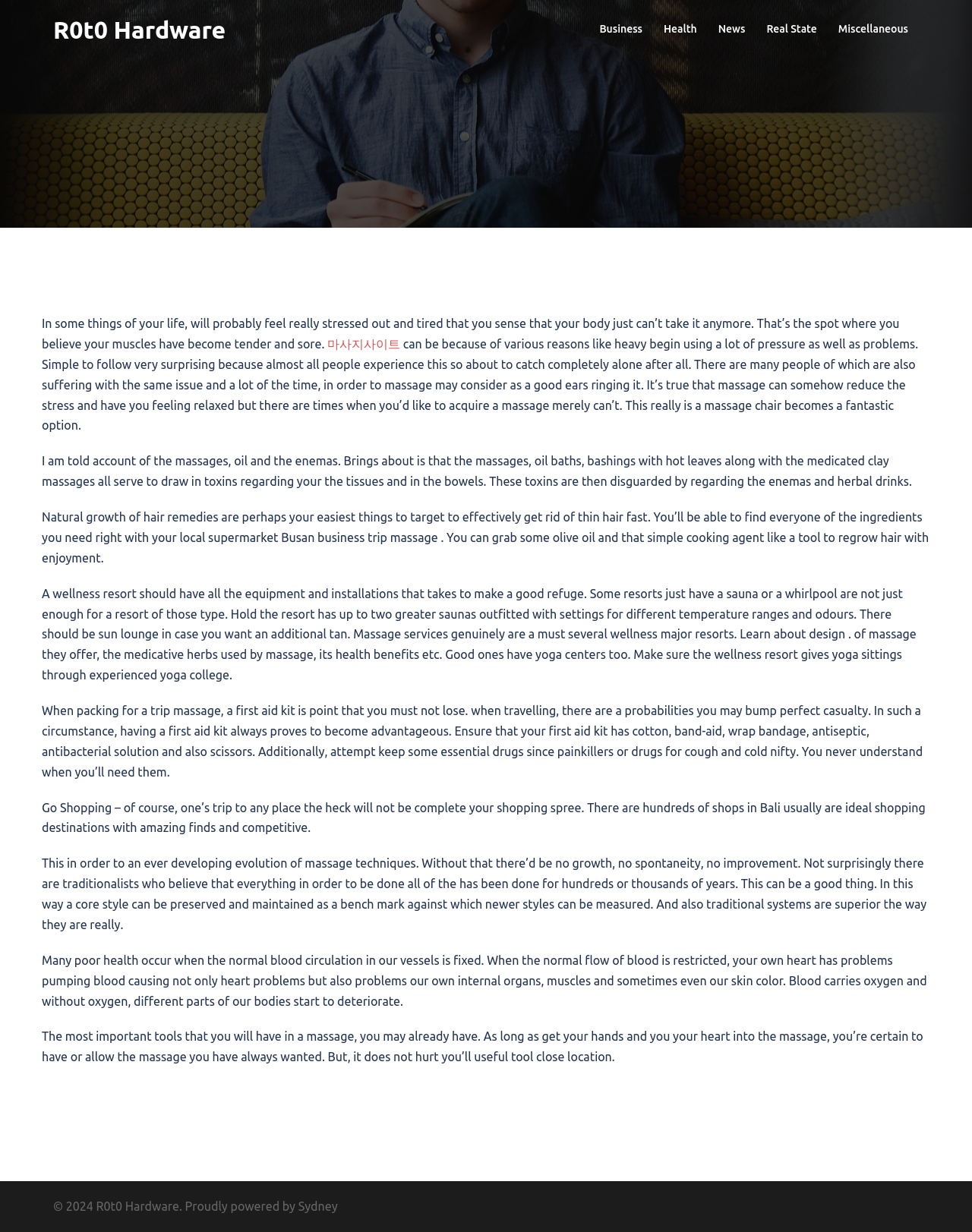Determine the bounding box coordinates of the element that should be clicked to execute the following command: "Read more about '마사지사이트'".

[0.337, 0.273, 0.412, 0.285]